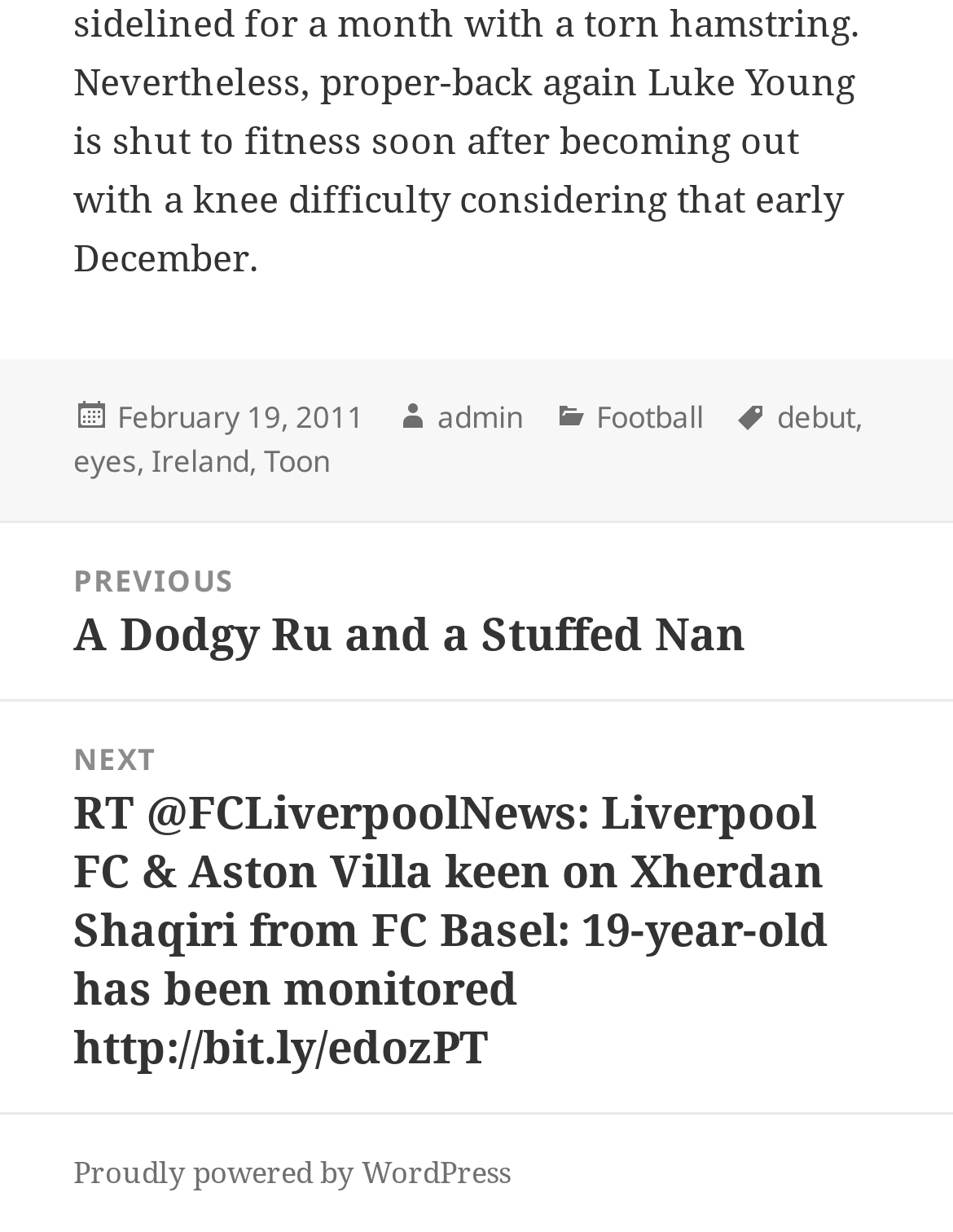Refer to the image and offer a detailed explanation in response to the question: What is the date of the post?

I found the date of the post by looking at the footer section of the webpage, where it says 'Posted on' followed by the date 'February 19, 2011'.